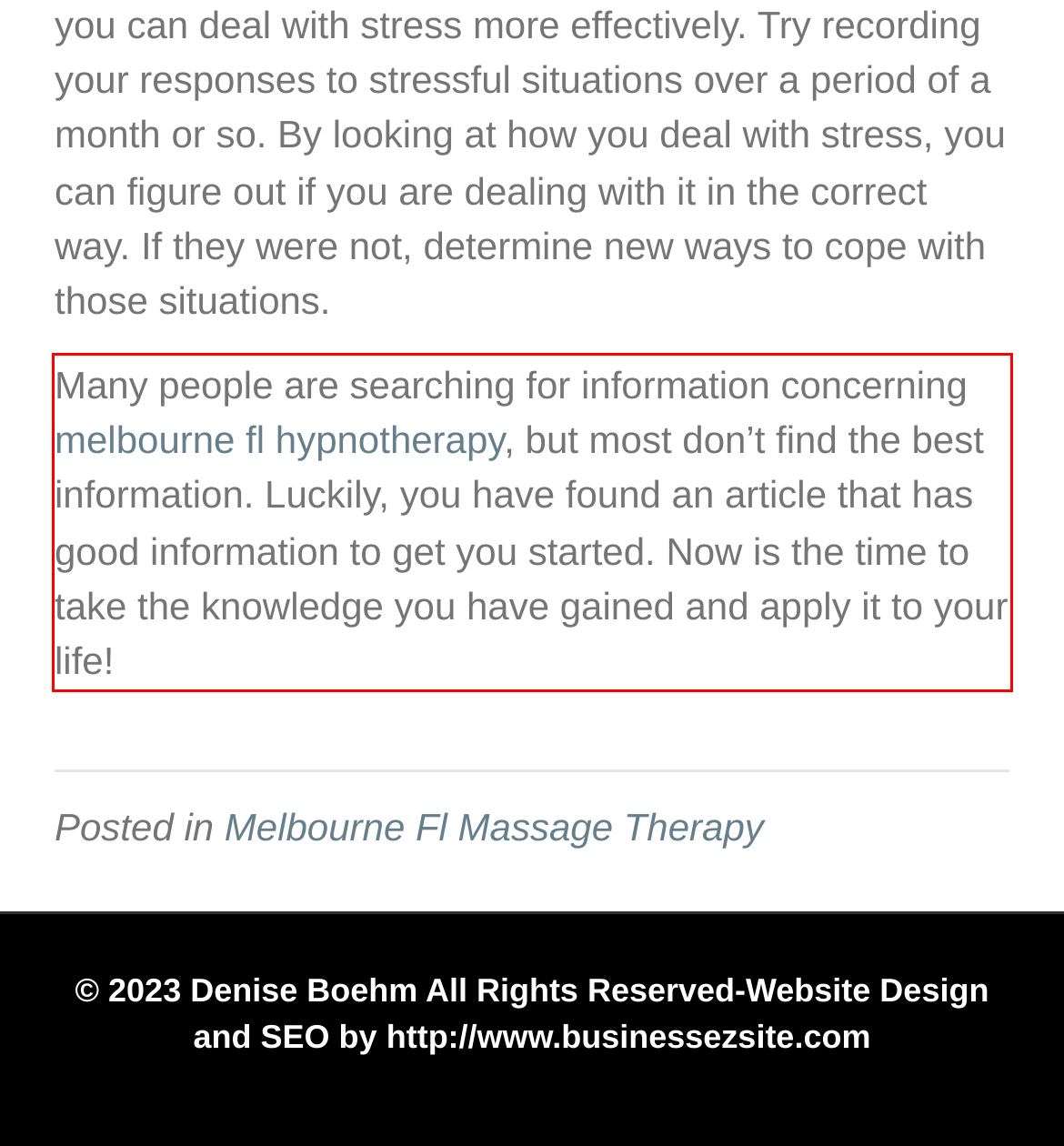Identify the red bounding box in the webpage screenshot and perform OCR to generate the text content enclosed.

Many people are searching for information concerning melbourne fl hypnotherapy, but most don’t find the best information. Luckily, you have found an article that has good information to get you started. Now is the time to take the knowledge you have gained and apply it to your life!